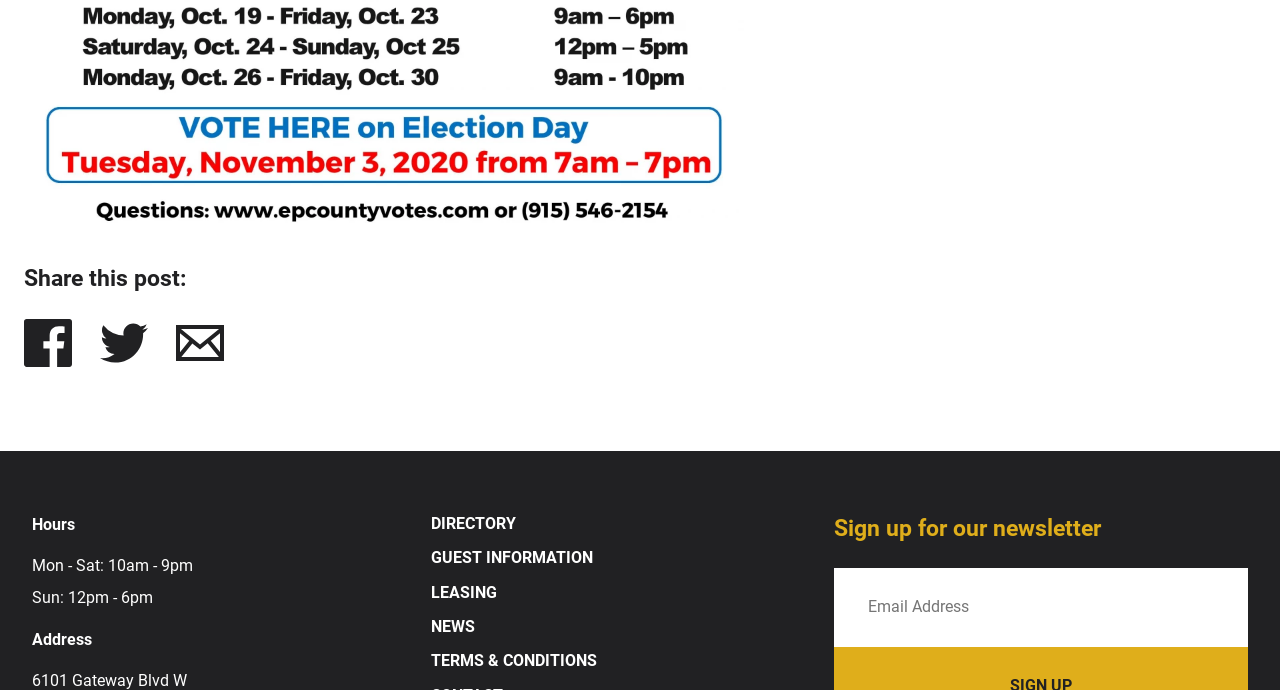Observe the image and answer the following question in detail: What is the last link in the directory section?

I found a section with links labeled 'DIRECTORY', 'GUEST INFORMATION', 'LEASING', 'NEWS', and 'TERMS & CONDITIONS'. The last link in this section is labeled 'NEWS'.